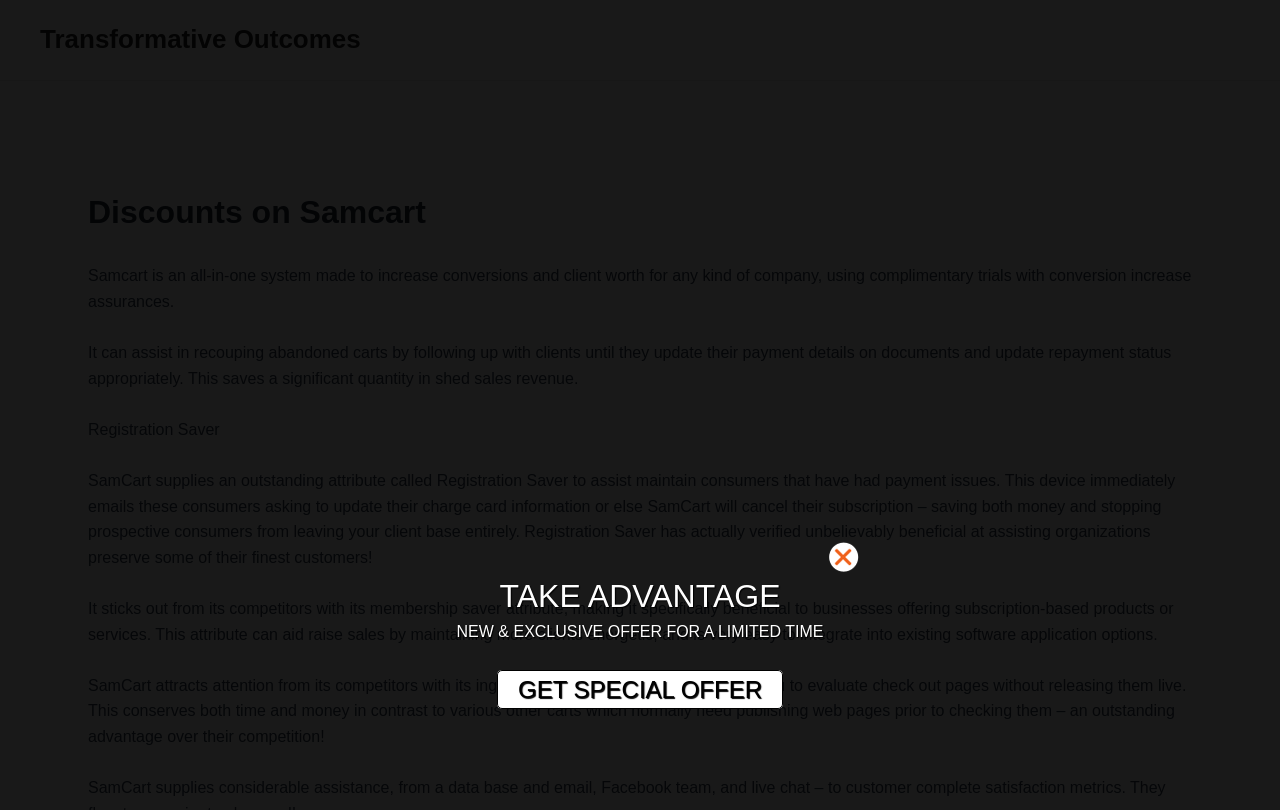Provide the bounding box coordinates of the HTML element described by the text: "Transformative Outcomes". The coordinates should be in the format [left, top, right, bottom] with values between 0 and 1.

[0.031, 0.03, 0.282, 0.067]